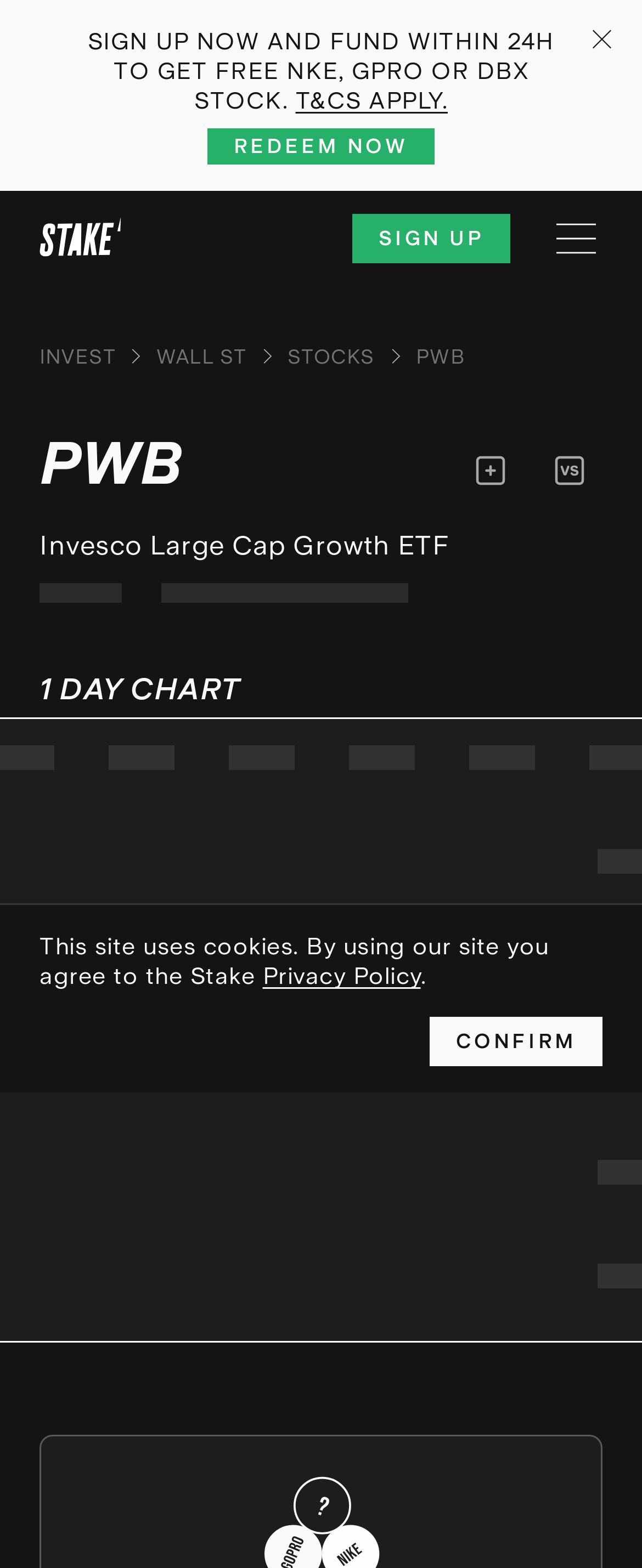What is the logo of the website?
Answer the question with as much detail as you can, using the image as a reference.

I found the answer by looking at the image element with the text 'Stake logo' at coordinates [0.041, 0.134, 0.205, 0.171]. This image is likely to be the logo of the website.